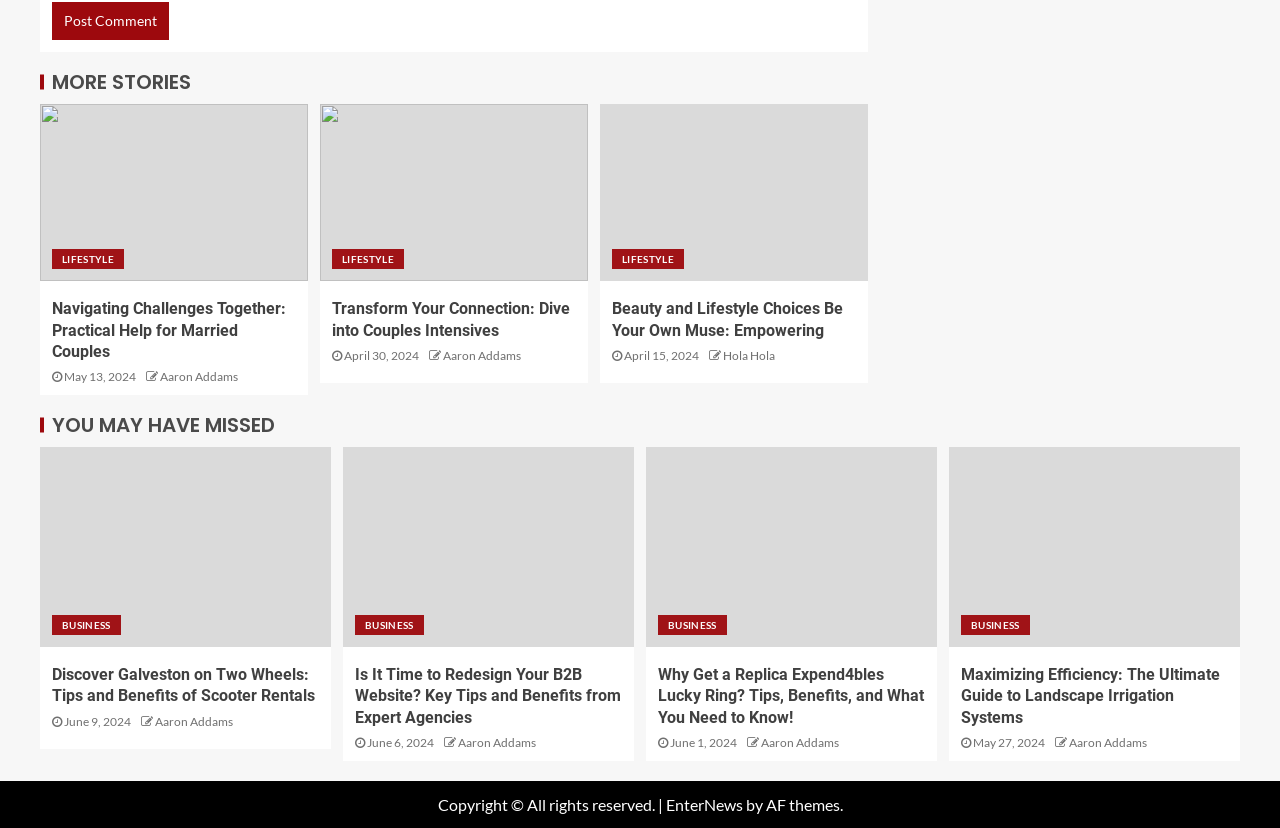Please identify the bounding box coordinates of the area that needs to be clicked to follow this instruction: "Click the 'BUSINESS' link".

[0.041, 0.743, 0.094, 0.767]